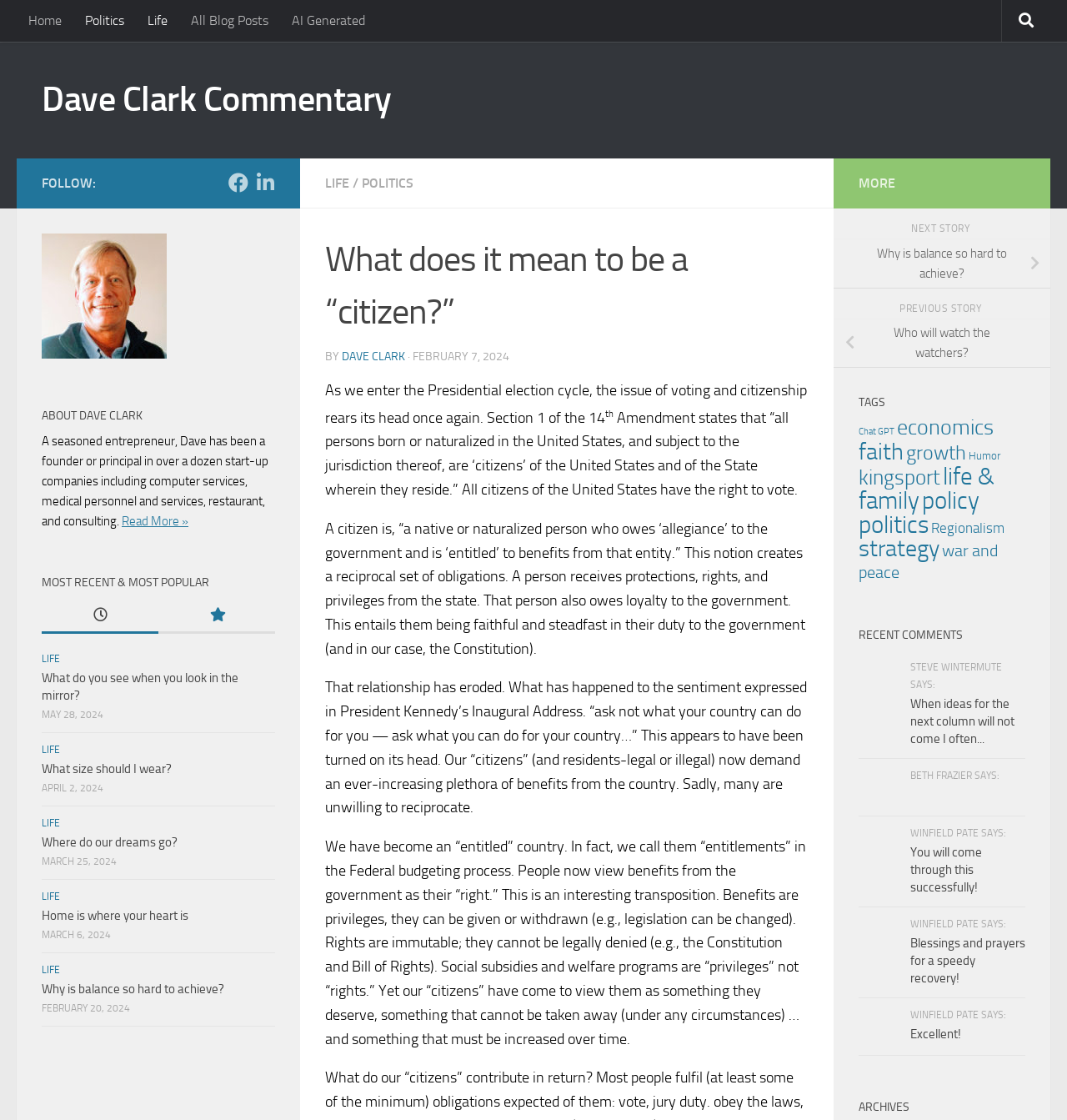Summarize the webpage in an elaborate manner.

This webpage is a blog post titled "What does it mean to be a 'citizen?' – Dave Clark Commentary". At the top, there is a navigation menu with links to "Home", "Politics", "Life", "All Blog Posts", and "AI Generated". On the right side of the navigation menu, there is a search button represented by a magnifying glass icon.

Below the navigation menu, the blog post title is displayed prominently, followed by the author's name, "DAVE CLARK", and the date of publication, "FEBRUARY 7, 2024". The blog post content is divided into several paragraphs, discussing the concept of citizenship and its relationship with the government.

On the right side of the blog post, there is a section titled "ABOUT DAVE CLARK", which provides a brief bio of the author. Below this section, there is a list of "MOST RECENT & MOST POPULAR" blog posts, with links to each post.

Further down the page, there is a section titled "TAGS", which lists various categories and topics related to the blog post, such as "economics", "faith", "growth", and "politics". Each category has a number of items associated with it.

The page also features a "RECENT COMMENTS" section, which displays comments from readers, along with their names and the text of their comments. Finally, there is an "ARCHIVES" section at the bottom of the page, which provides access to older blog posts.

Throughout the page, there are various links and buttons, including social media links, a "Follow me" button, and a "NEXT STORY" and "PREVIOUS STORY" navigation button.